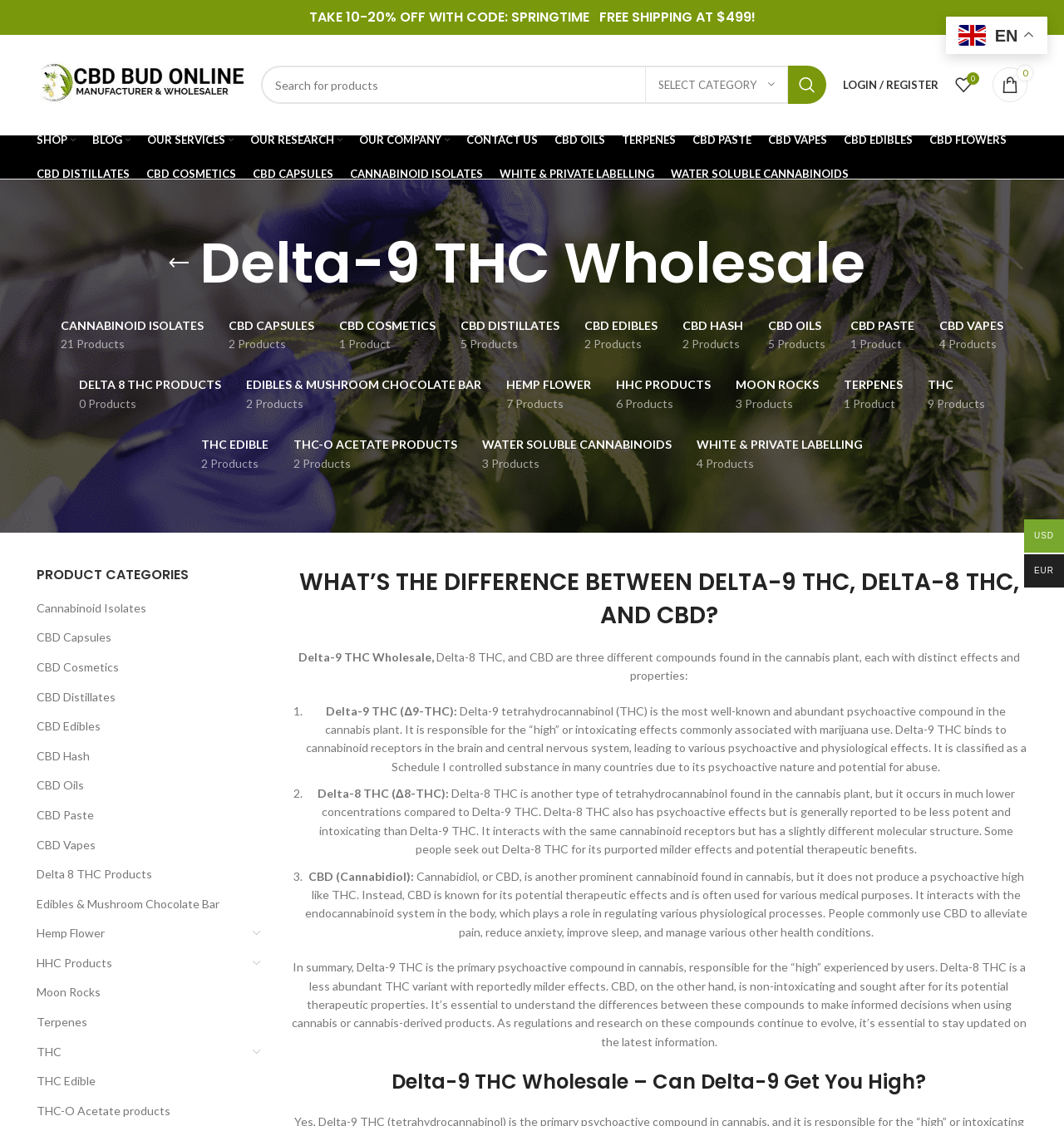Please answer the following question using a single word or phrase: 
What is the effect of Delta-9 THC?

Psychoactive effects